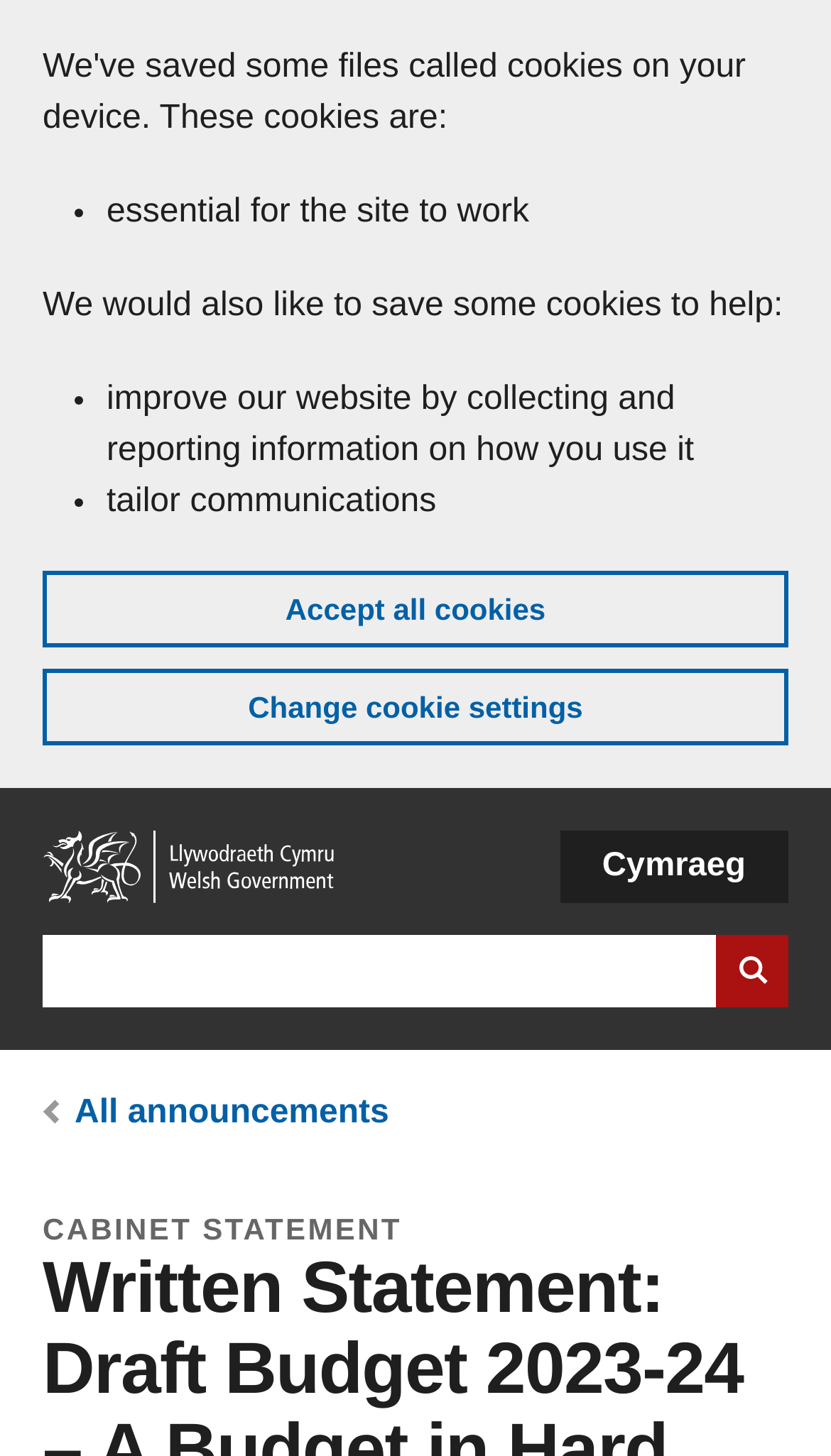Find the bounding box coordinates of the area that needs to be clicked in order to achieve the following instruction: "Switch to Cymraeg". The coordinates should be specified as four float numbers between 0 and 1, i.e., [left, top, right, bottom].

[0.673, 0.57, 0.949, 0.62]